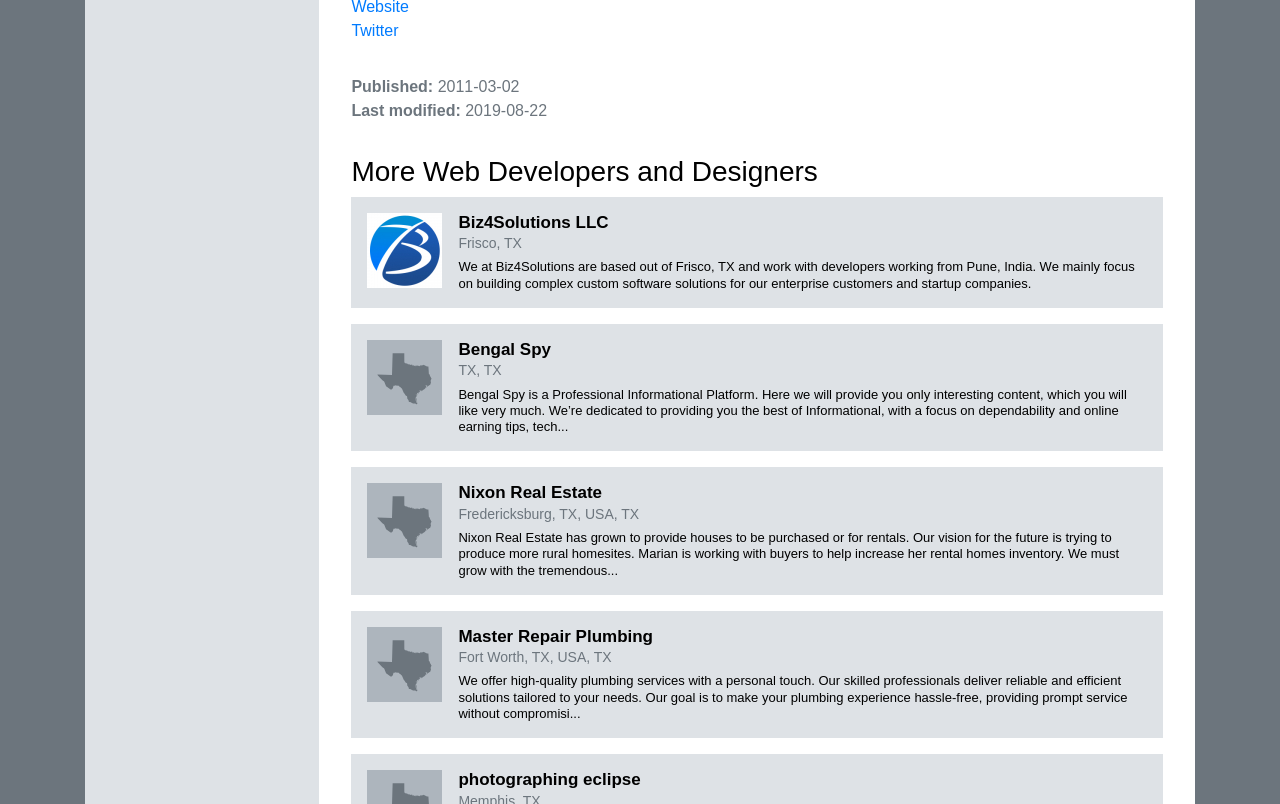Calculate the bounding box coordinates of the UI element given the description: "Twitter".

[0.275, 0.027, 0.311, 0.049]